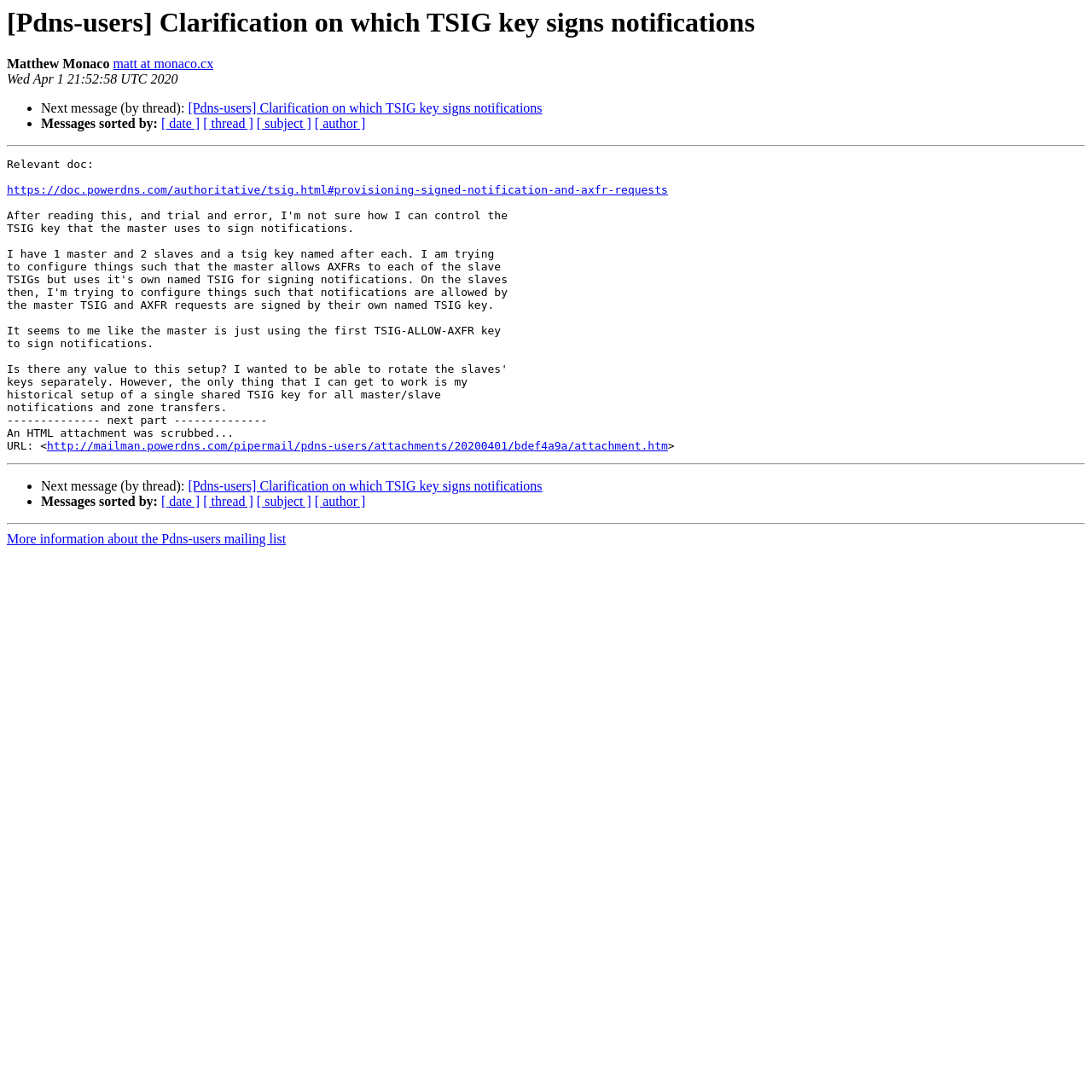Give a concise answer using one word or a phrase to the following question:
What is the URL of the relevant documentation?

https://doc.powerdns.com/authoritative/tsig.html#provisioning-signed-notification-and-axfr-requests